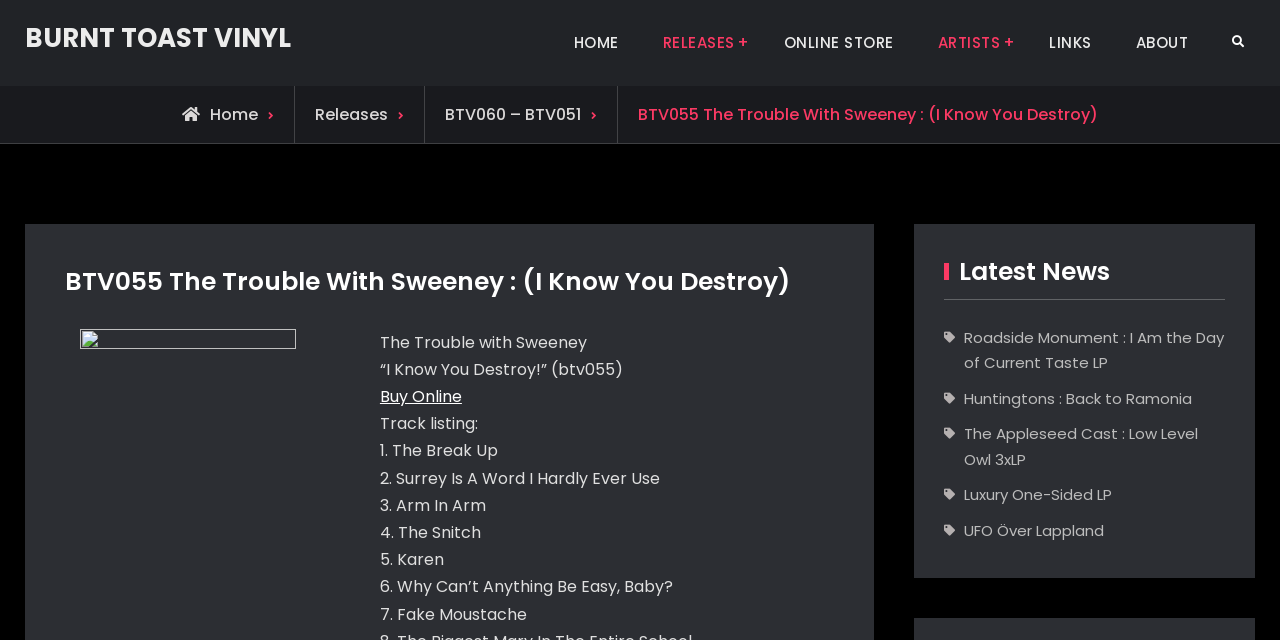Provide the bounding box coordinates for the UI element that is described by this text: "About Us ▾". The coordinates should be in the form of four float numbers between 0 and 1: [left, top, right, bottom].

None